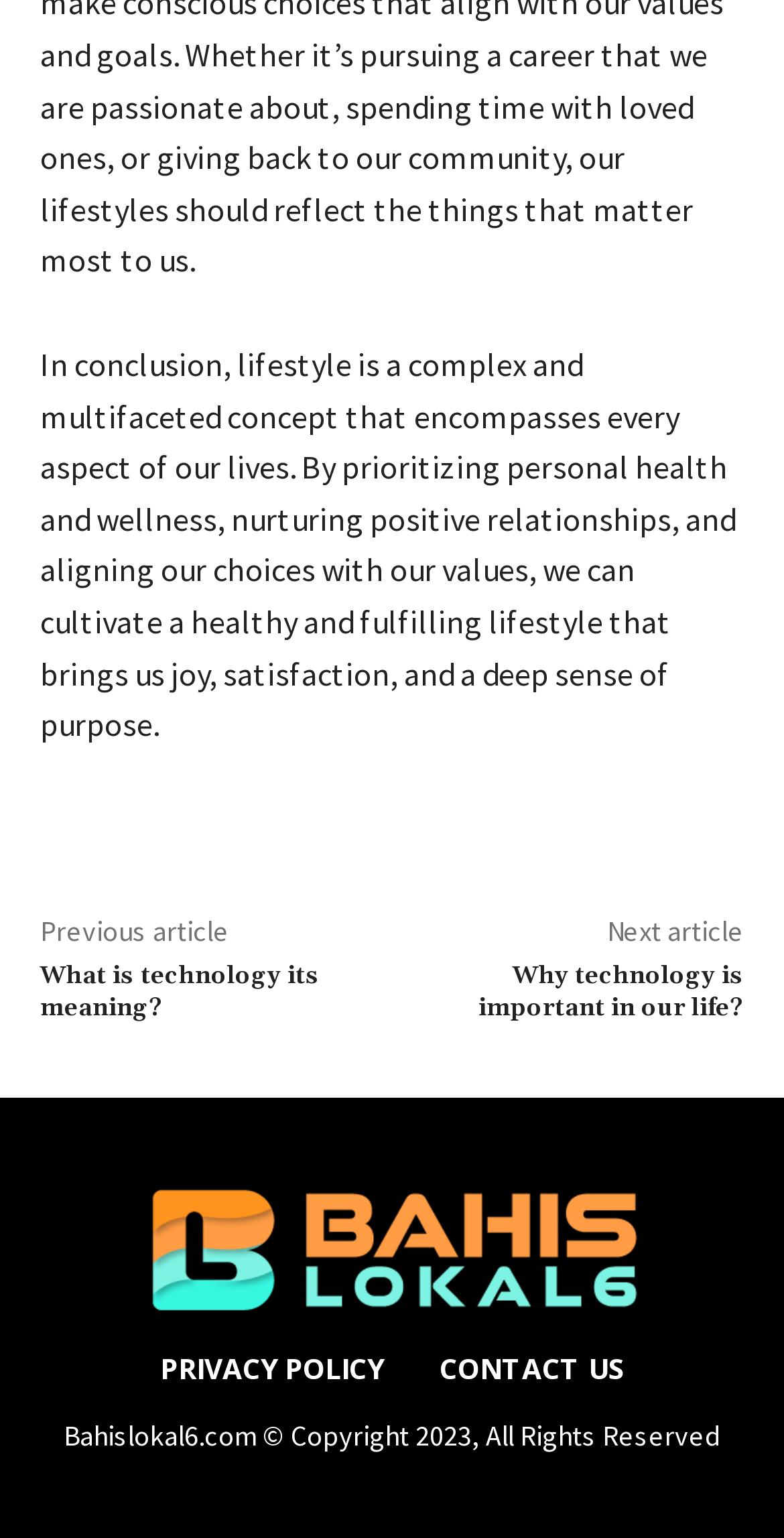Can you look at the image and give a comprehensive answer to the question:
What is the relationship between the two links 'What is technology its meaning?' and 'Why technology is important in our life?'?

The two links 'What is technology its meaning?' and 'Why technology is important in our life?' are likely related to each other, as they both discuss topics related to technology, suggesting that they may be part of a series of articles or a related topic category.